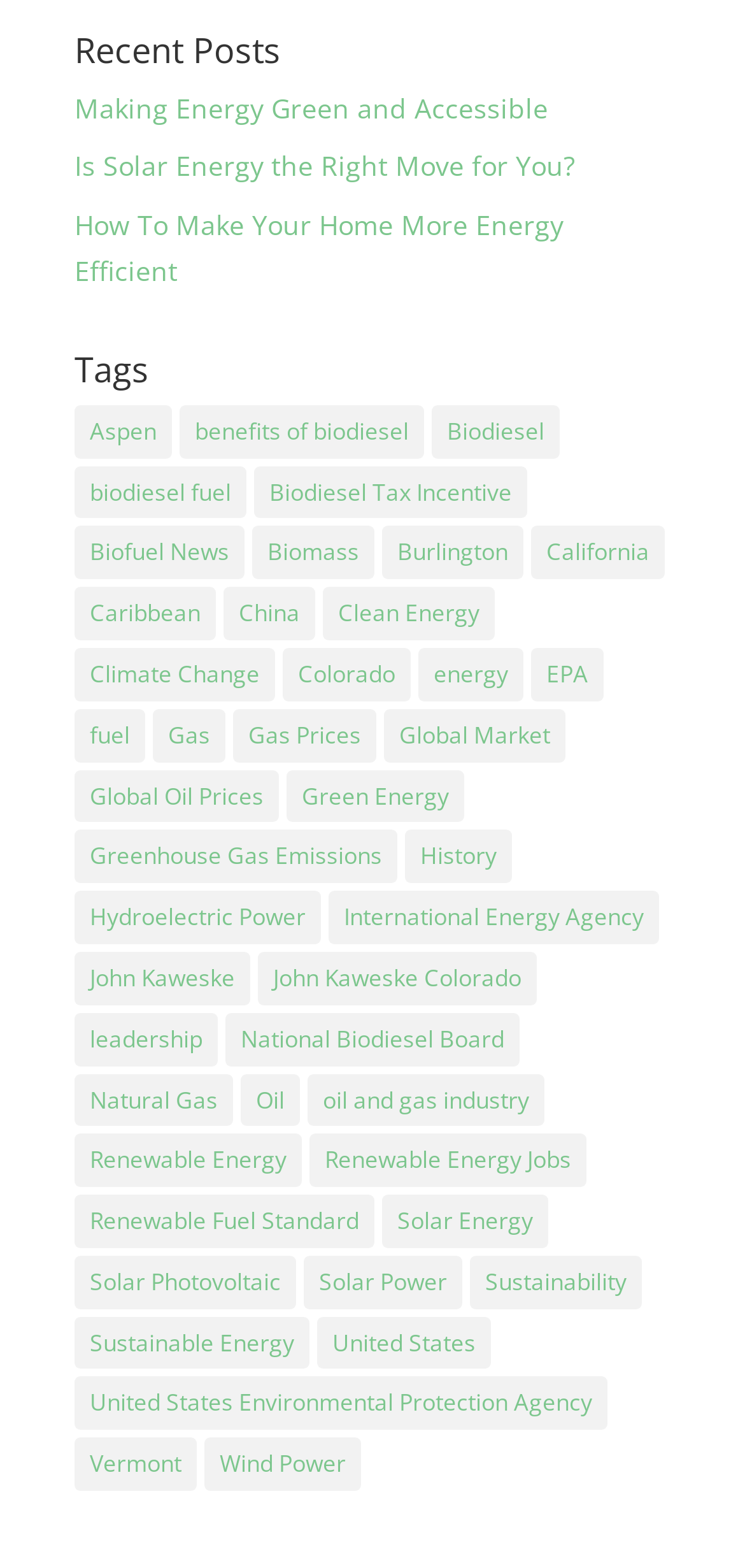What is the most popular tag on the webpage?
Analyze the image and deliver a detailed answer to the question.

The tag 'Biodiesel' has the most items associated with it, with 34 items listed, indicating that it is a prominent topic on the webpage.